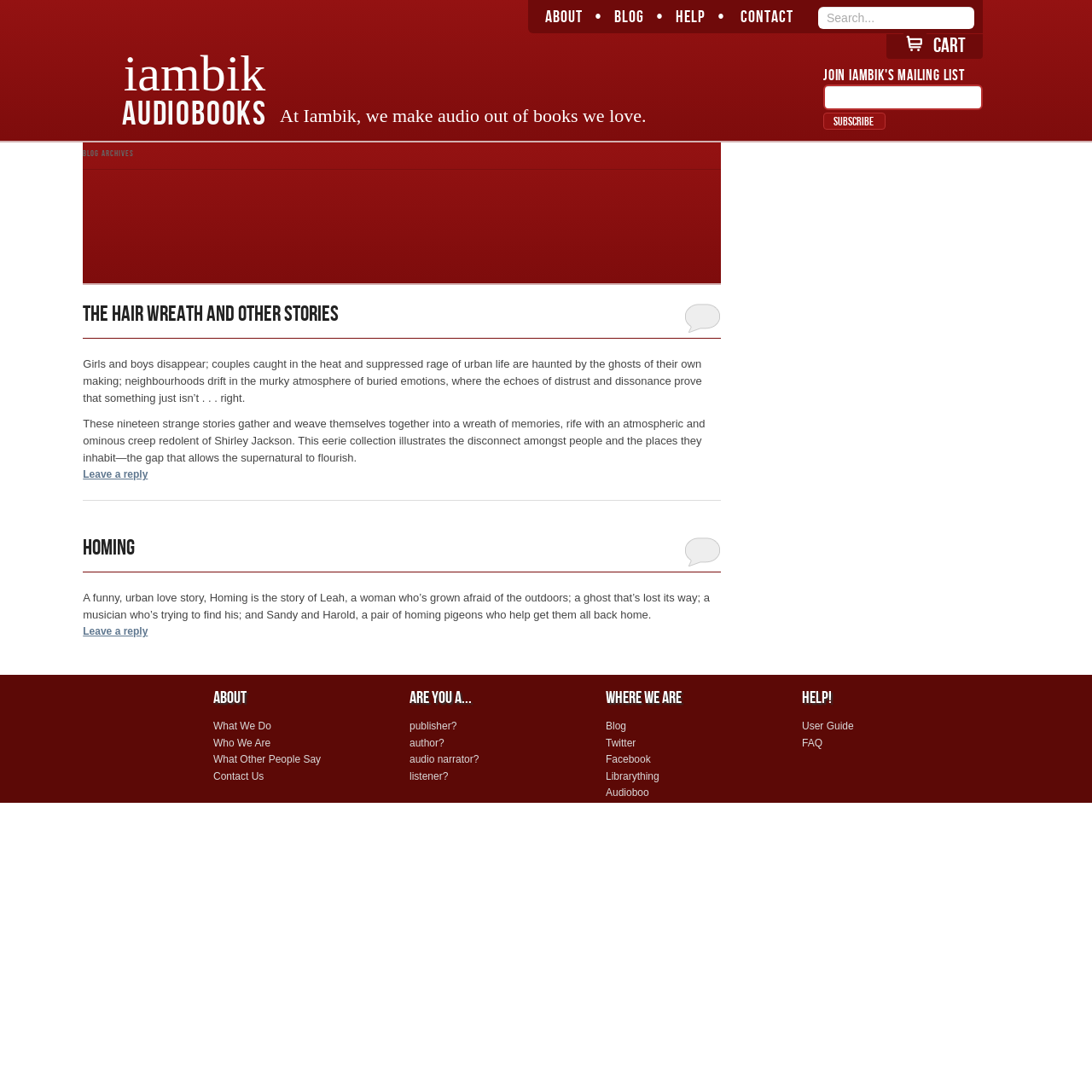What is the purpose of the search box?
Using the image as a reference, give an elaborate response to the question.

The search box is located at the top of the webpage with a placeholder text 'Search...', which suggests that its purpose is to allow users to search for something, likely audiobooks or content related to Iambik.